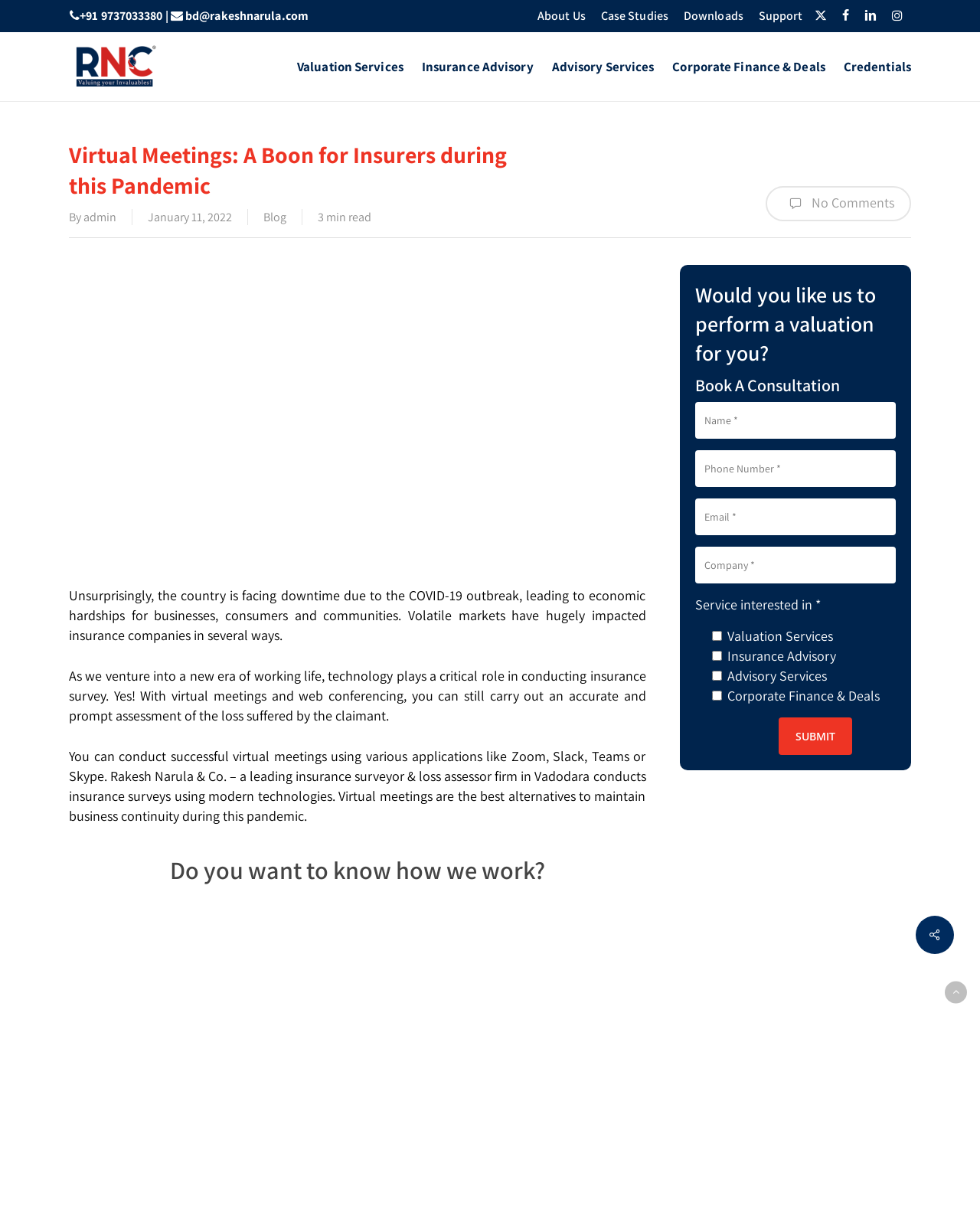Can you extract the primary headline text from the webpage?

Virtual Meetings: A Boon for Insurers during this Pandemic